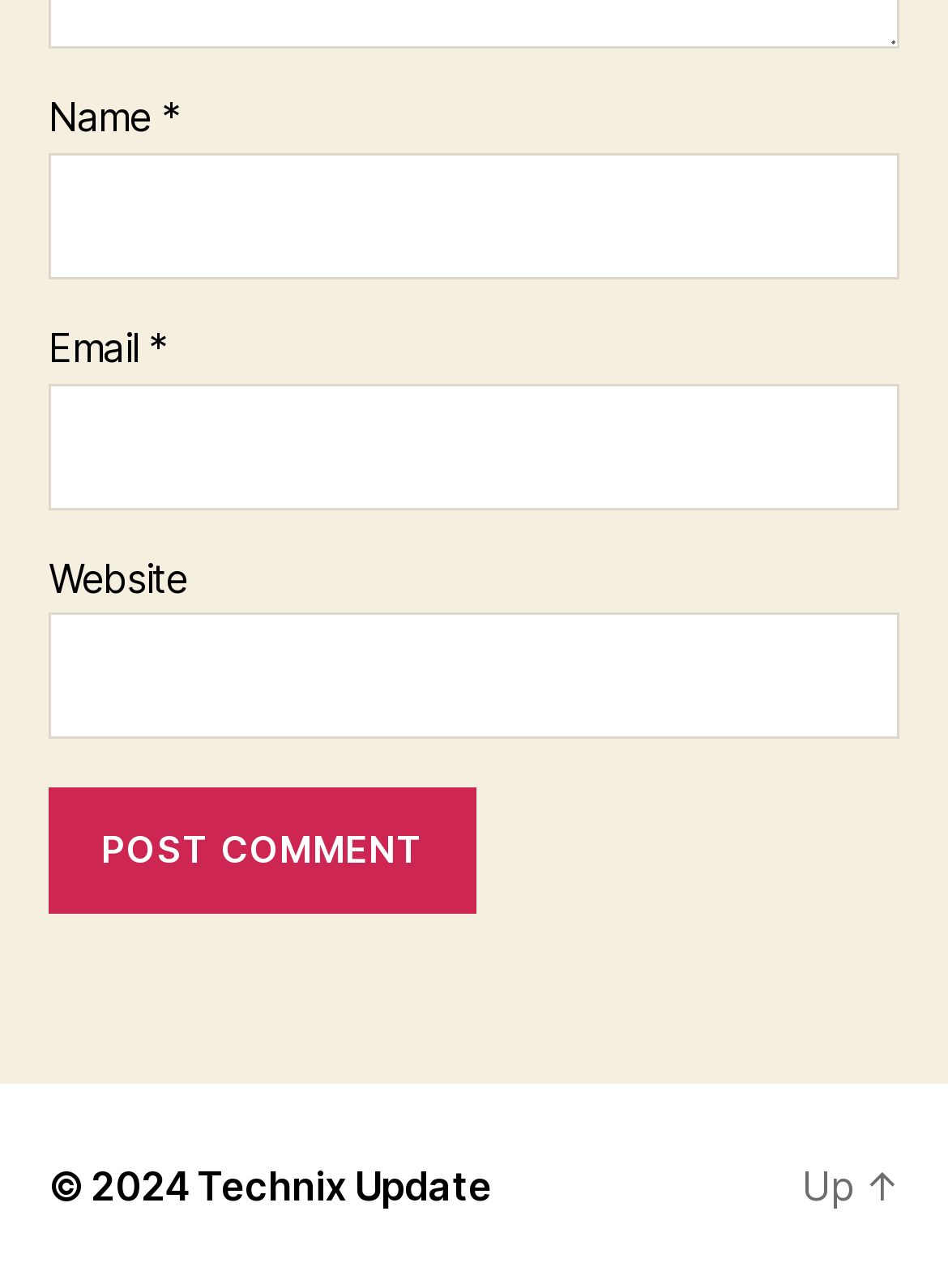Given the element description: "Technix Update", predict the bounding box coordinates of this UI element. The coordinates must be four float numbers between 0 and 1, given as [left, top, right, bottom].

[0.208, 0.902, 0.519, 0.939]